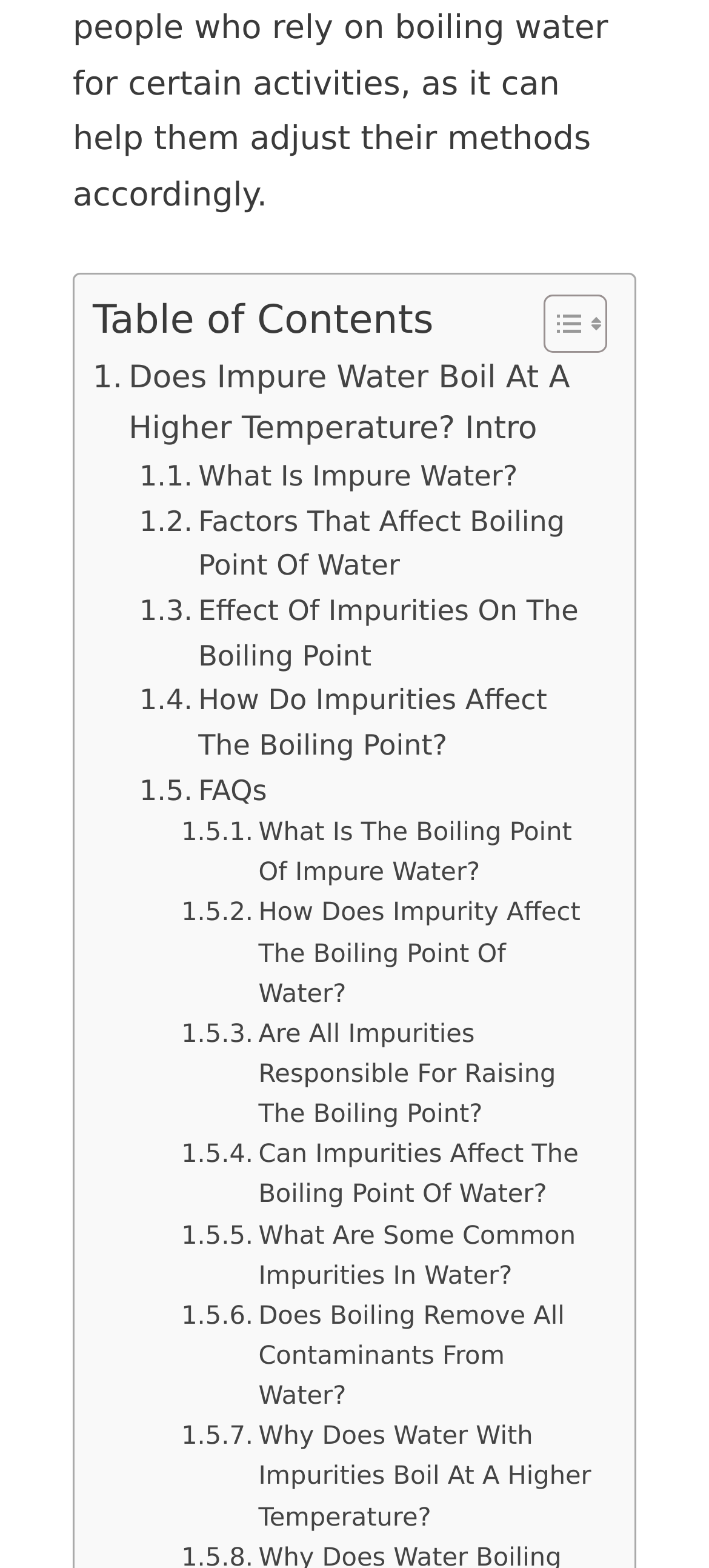Are all the links on the webpage related to impure water?
Provide a well-explained and detailed answer to the question.

All the links on the webpage appear to be related to impure water, including its boiling point, factors that affect it, and how impurities impact the boiling point.